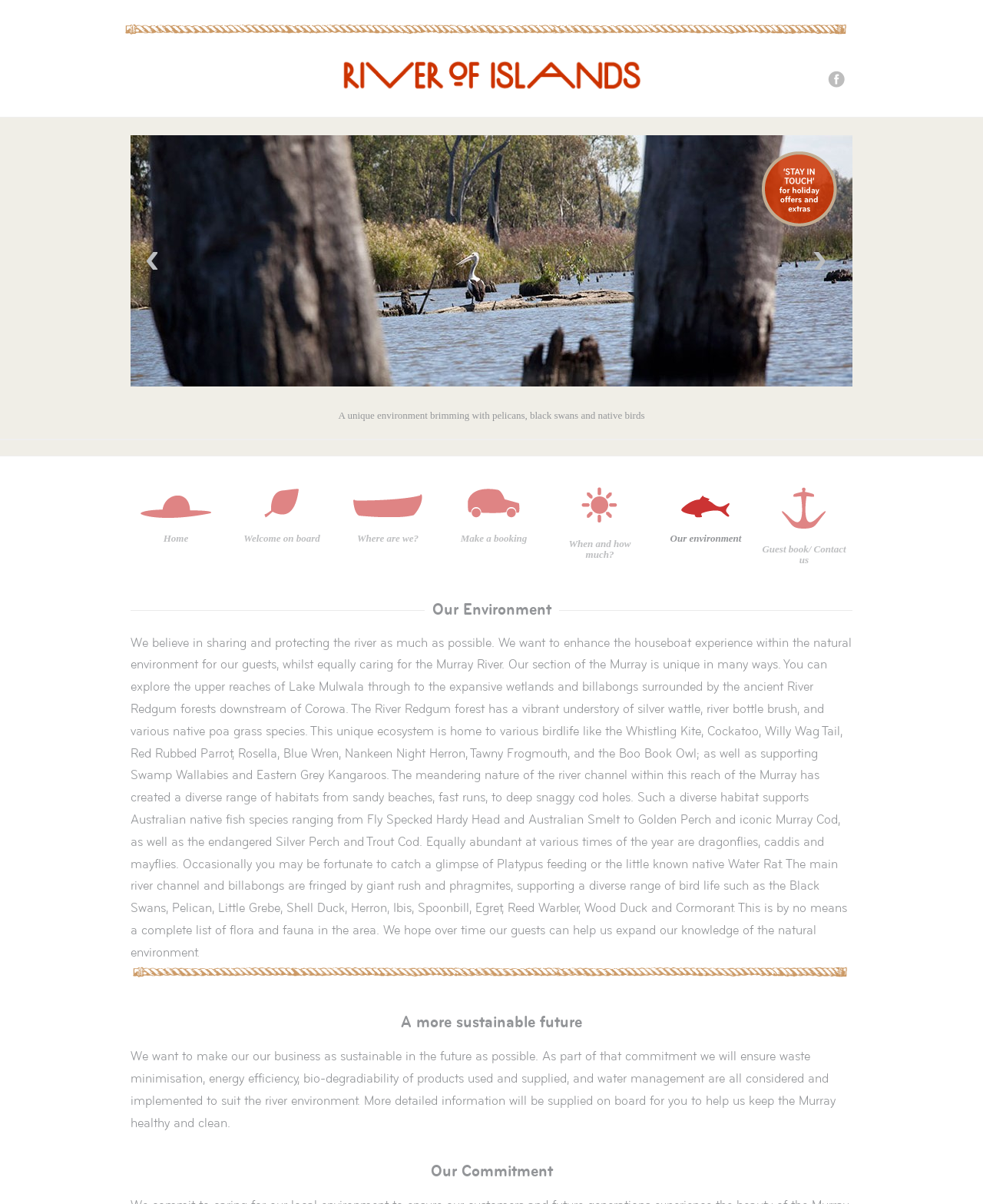Please find and report the bounding box coordinates of the element to click in order to perform the following action: "View the 'Our Environment' section". The coordinates should be expressed as four float numbers between 0 and 1, in the format [left, top, right, bottom].

[0.432, 0.496, 0.568, 0.519]